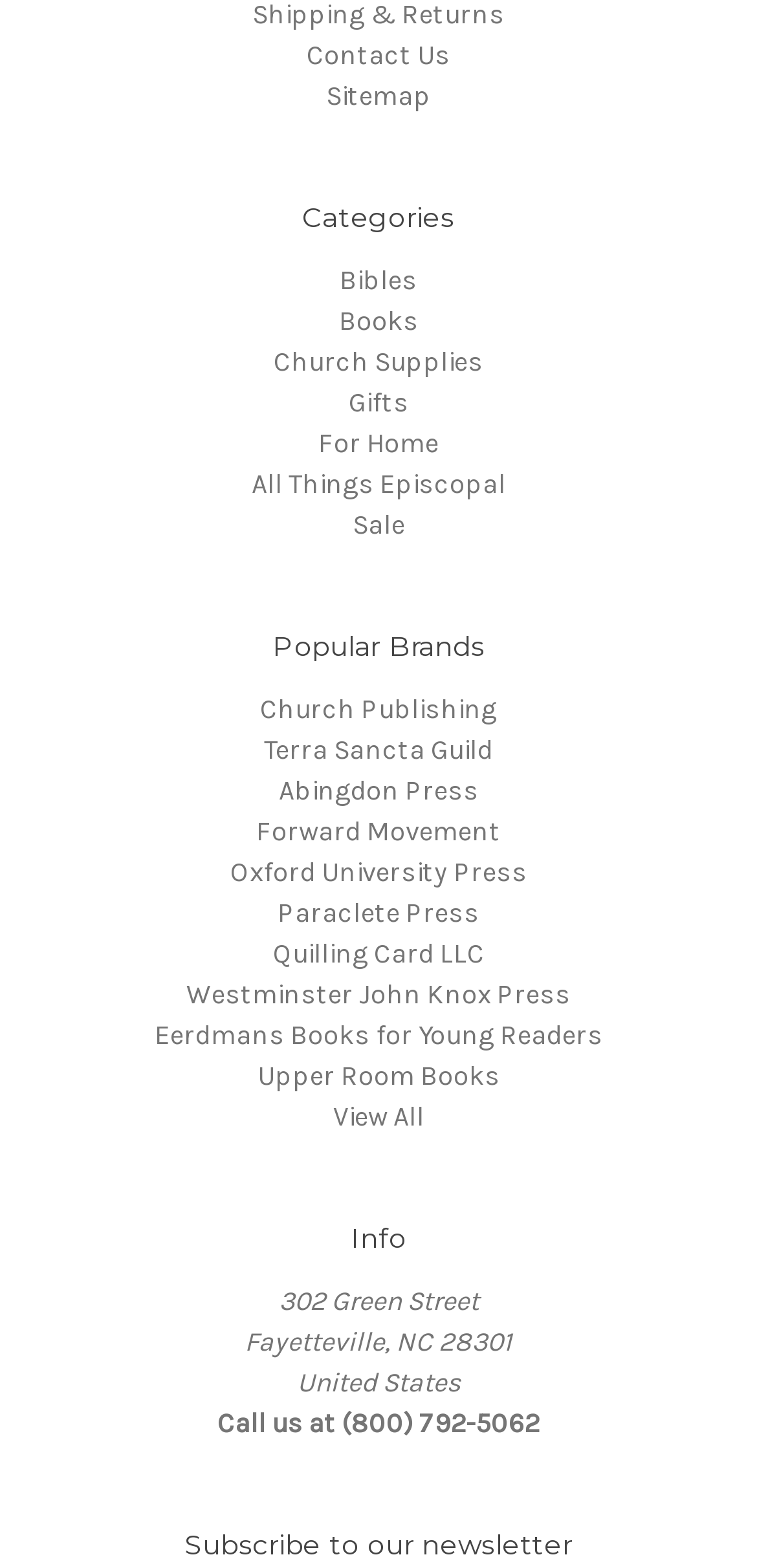Specify the bounding box coordinates of the region I need to click to perform the following instruction: "Click on Contact Us". The coordinates must be four float numbers in the range of 0 to 1, i.e., [left, top, right, bottom].

[0.405, 0.024, 0.595, 0.045]